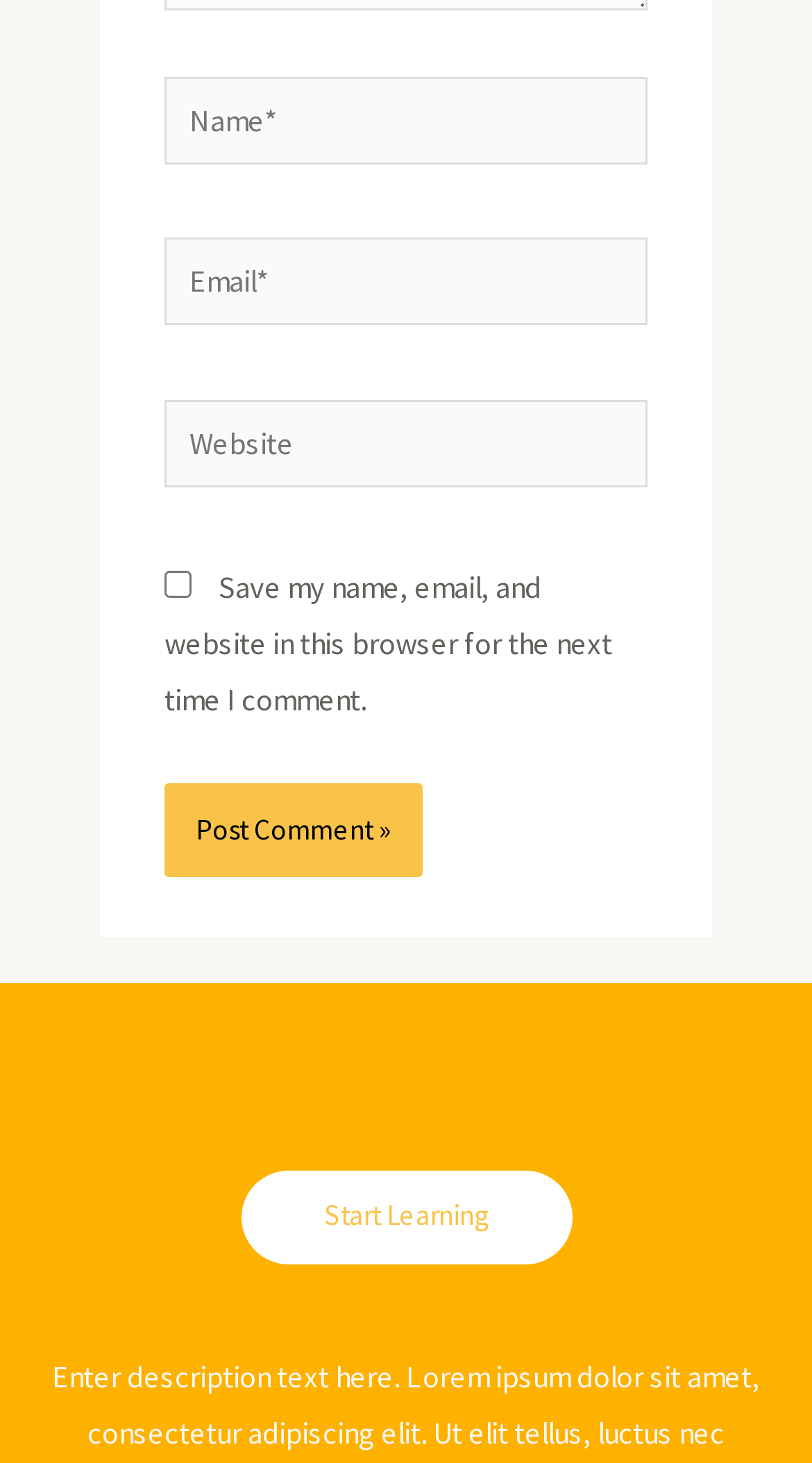What is the text below the comment form?
Your answer should be a single word or phrase derived from the screenshot.

Start Learning